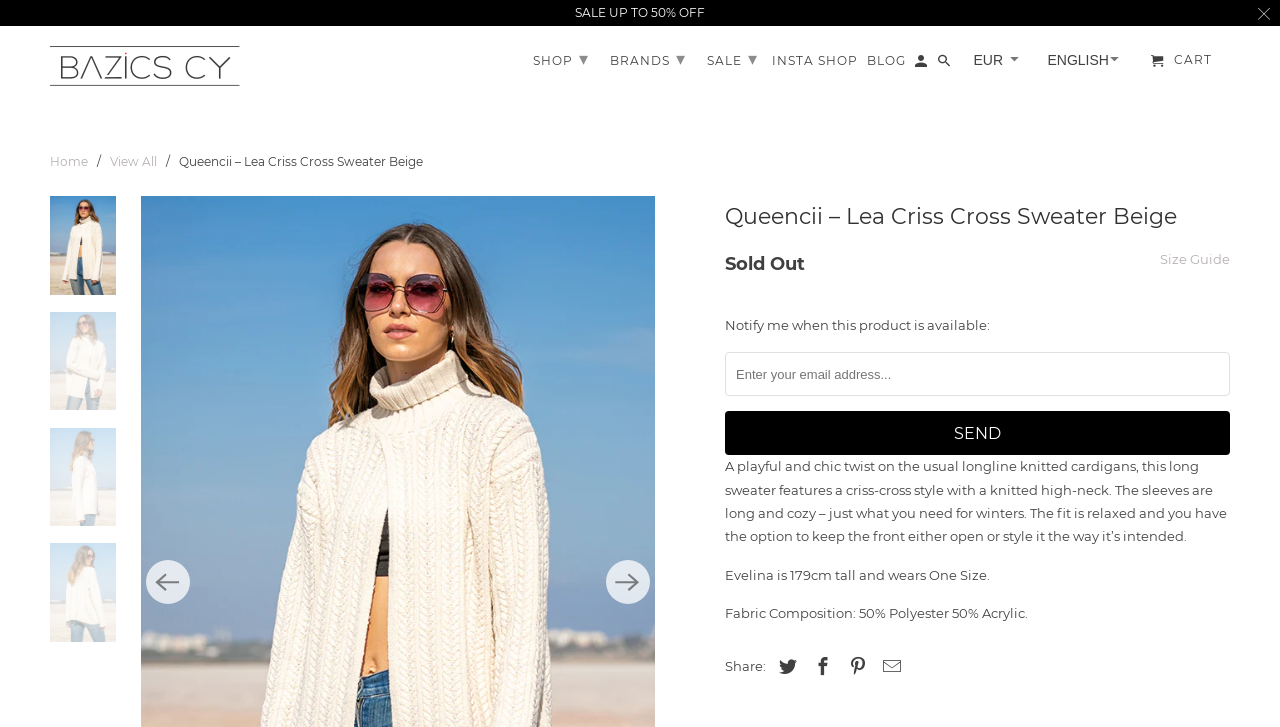What is the current status of the product?
Using the visual information, answer the question in a single word or phrase.

Sold Out